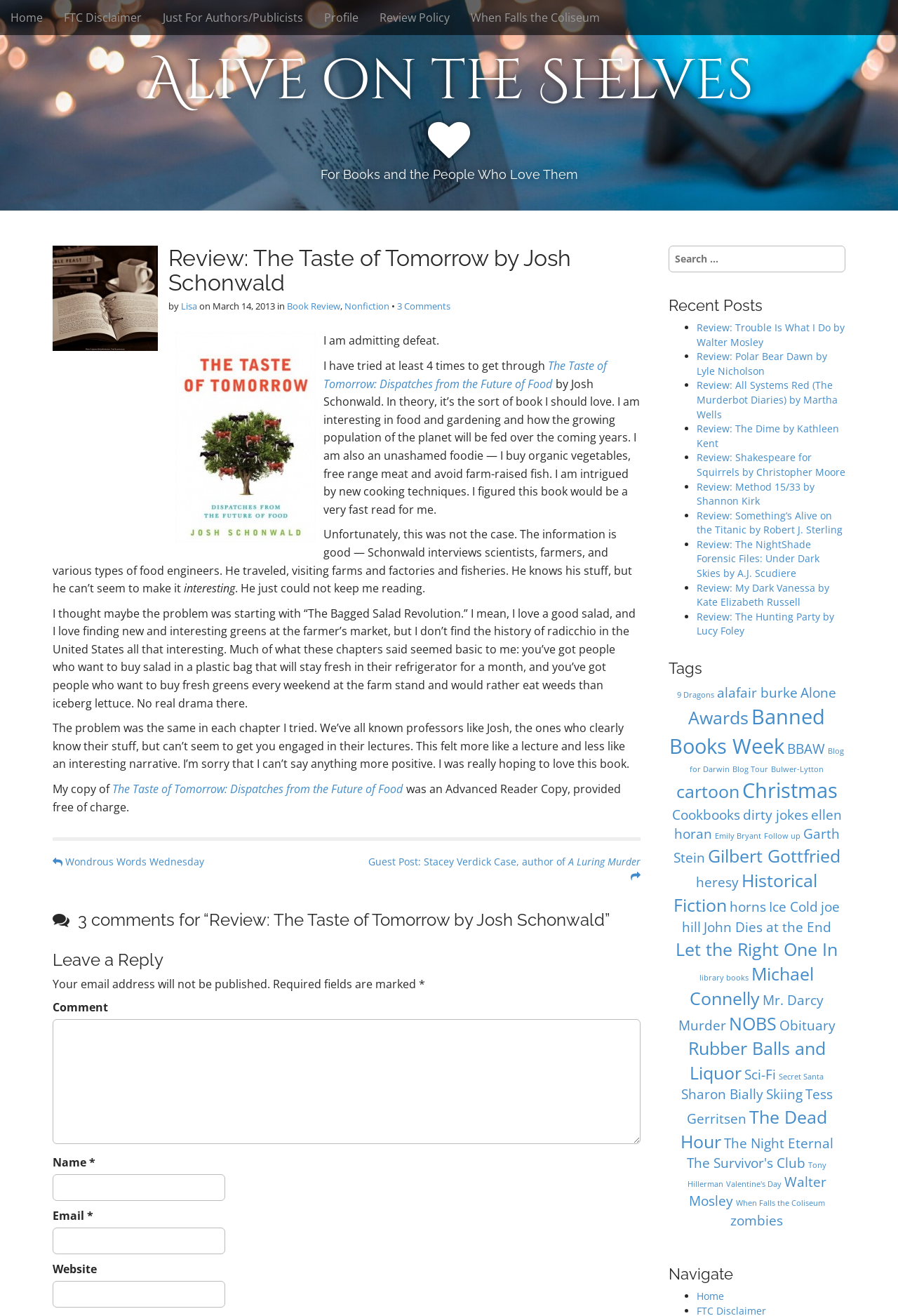Look at the image and write a detailed answer to the question: 
How many comments are there for this review?

The answer can be found in the heading '  3 comments for “Review: The Taste of Tomorrow by Josh Schonwald”' which indicates the number of comments for this review.